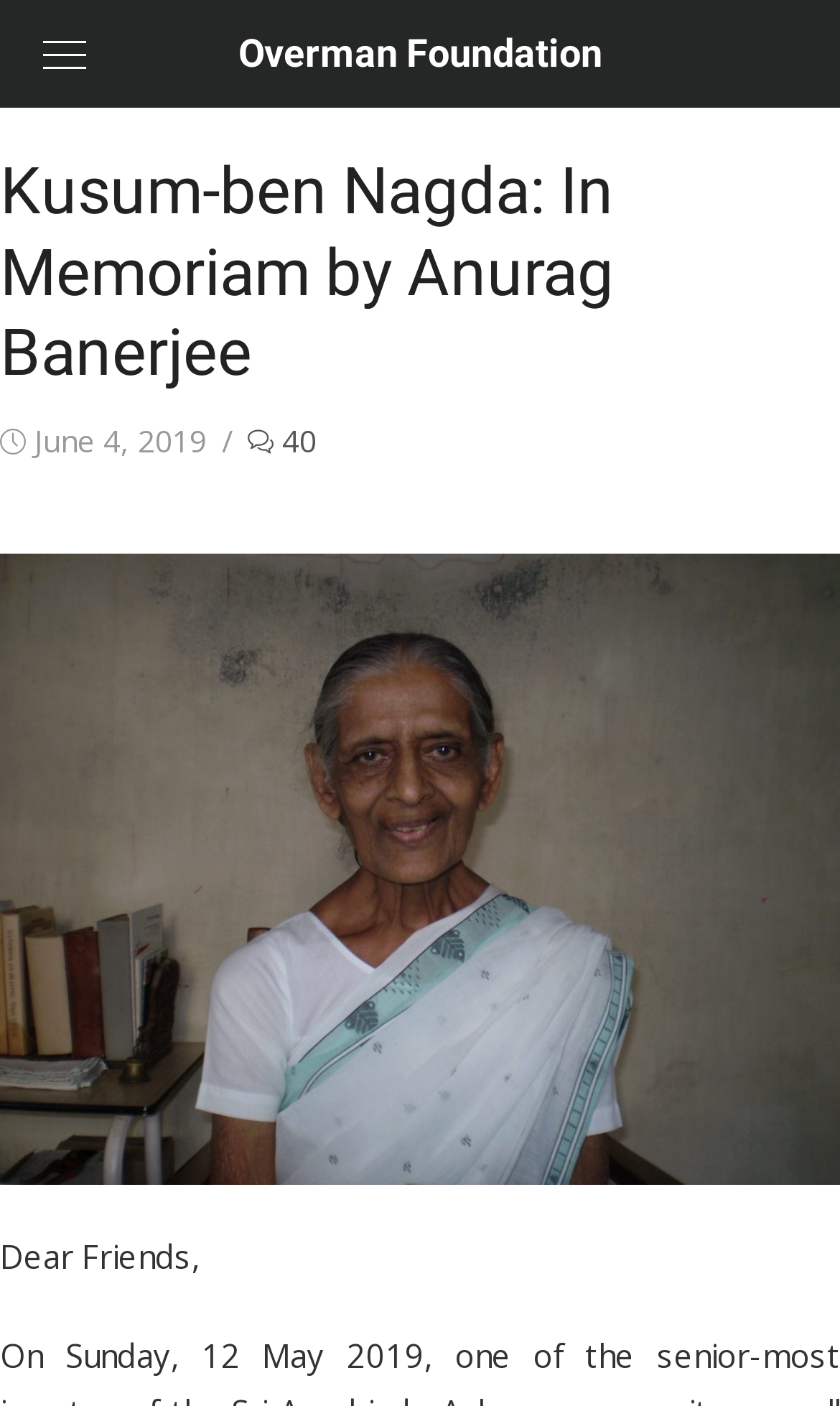What is the category of the post?
Based on the image, answer the question with as much detail as possible.

I found the category of the post by looking at the heading 'Kusum-ben Nagda: In Memoriam by Anurag Banerjee' which suggests that the post is an 'In Memoriam' type.